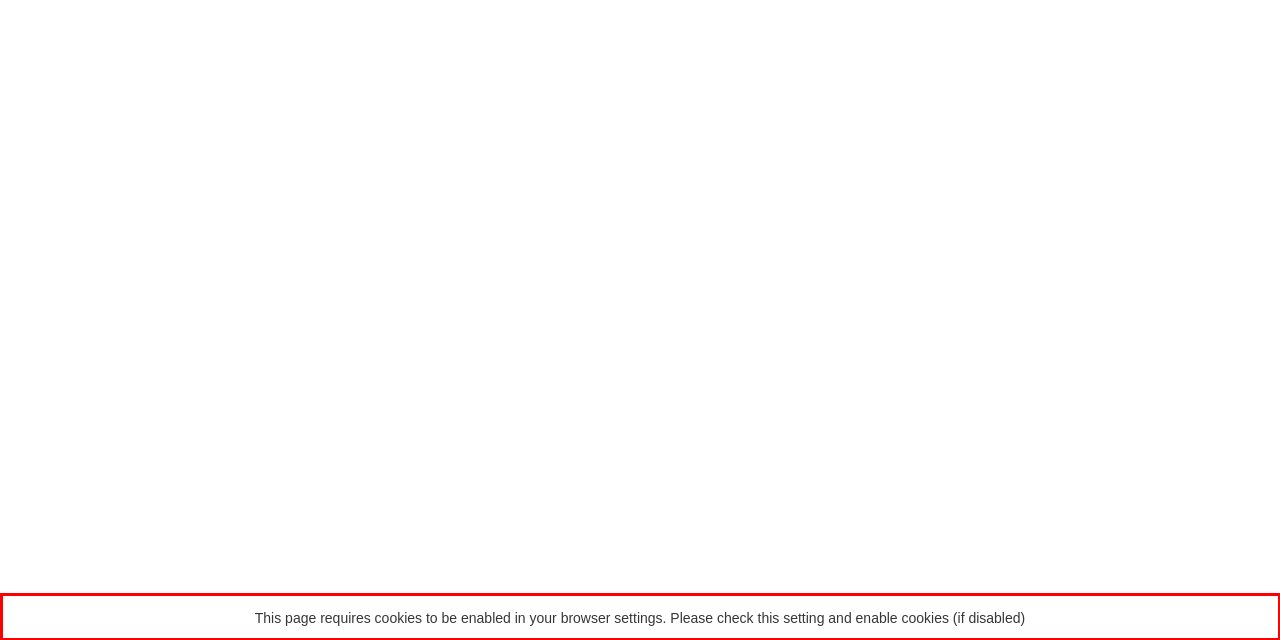You have a screenshot of a webpage, and there is a red bounding box around a UI element. Utilize OCR to extract the text within this red bounding box.

This page requires cookies to be enabled in your browser settings. Please check this setting and enable cookies (if disabled)